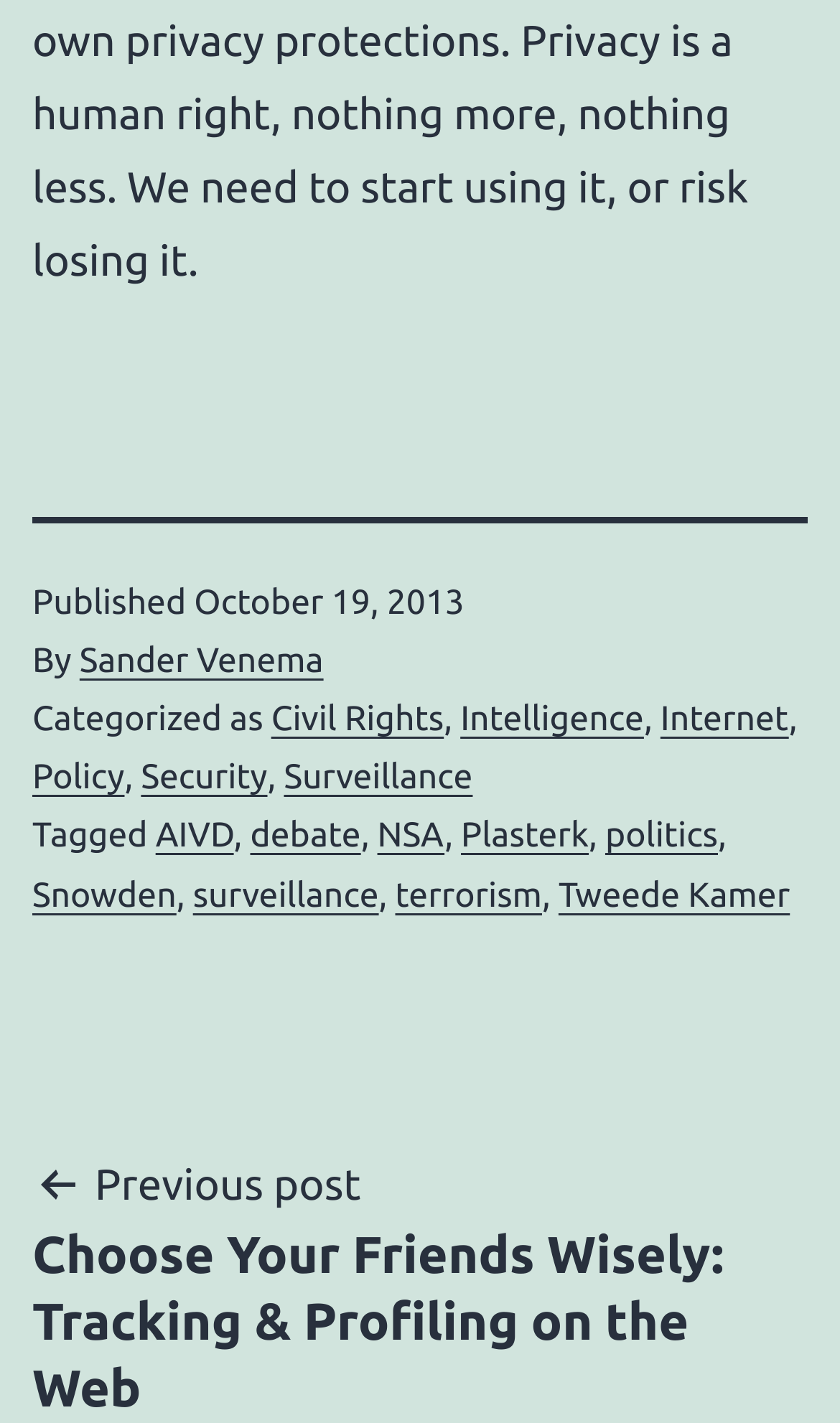What is the title of the previous post?
Give a one-word or short-phrase answer derived from the screenshot.

Choose Your Friends Wisely: Tracking & Profiling on the Web